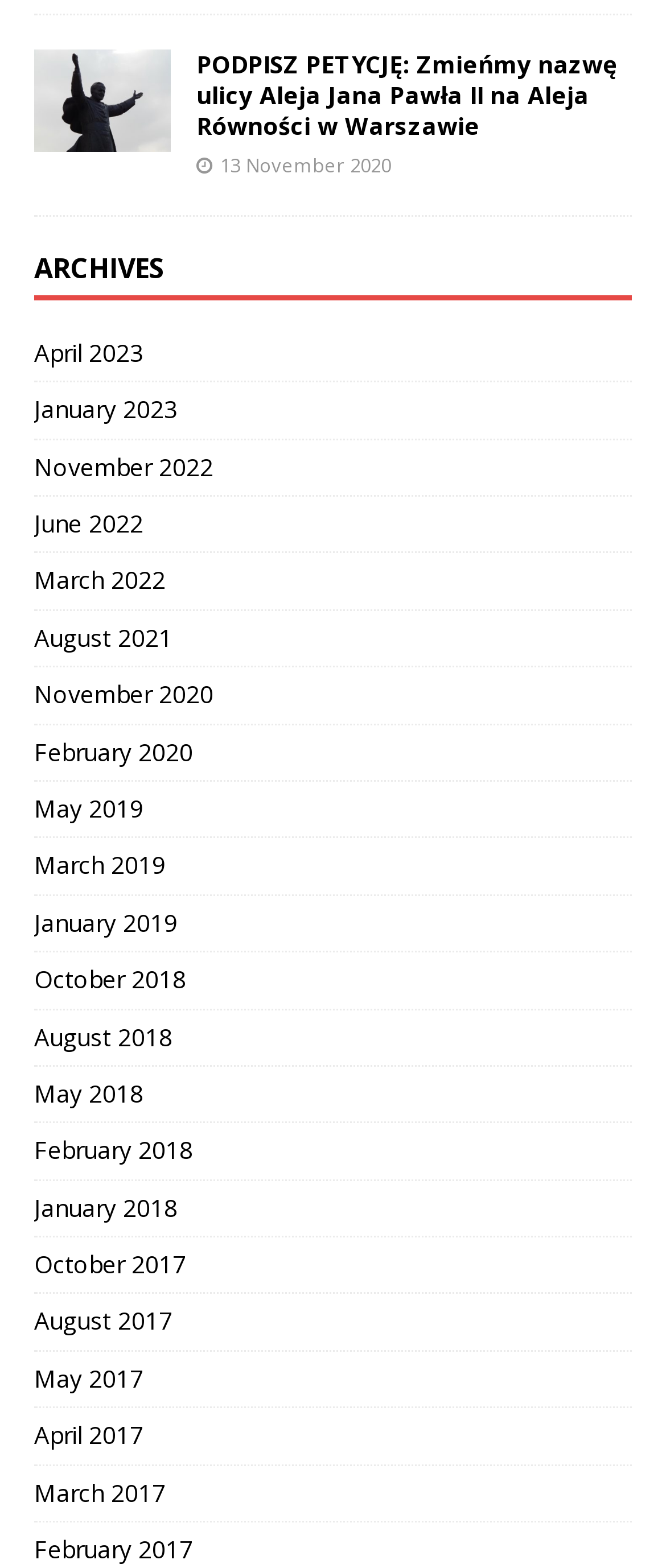Consider the image and give a detailed and elaborate answer to the question: 
What is the date of the latest archive?

The latest archive link is 'April 2023', which is the first link under the 'ARCHIVES' heading, indicating that it is the most recent one.